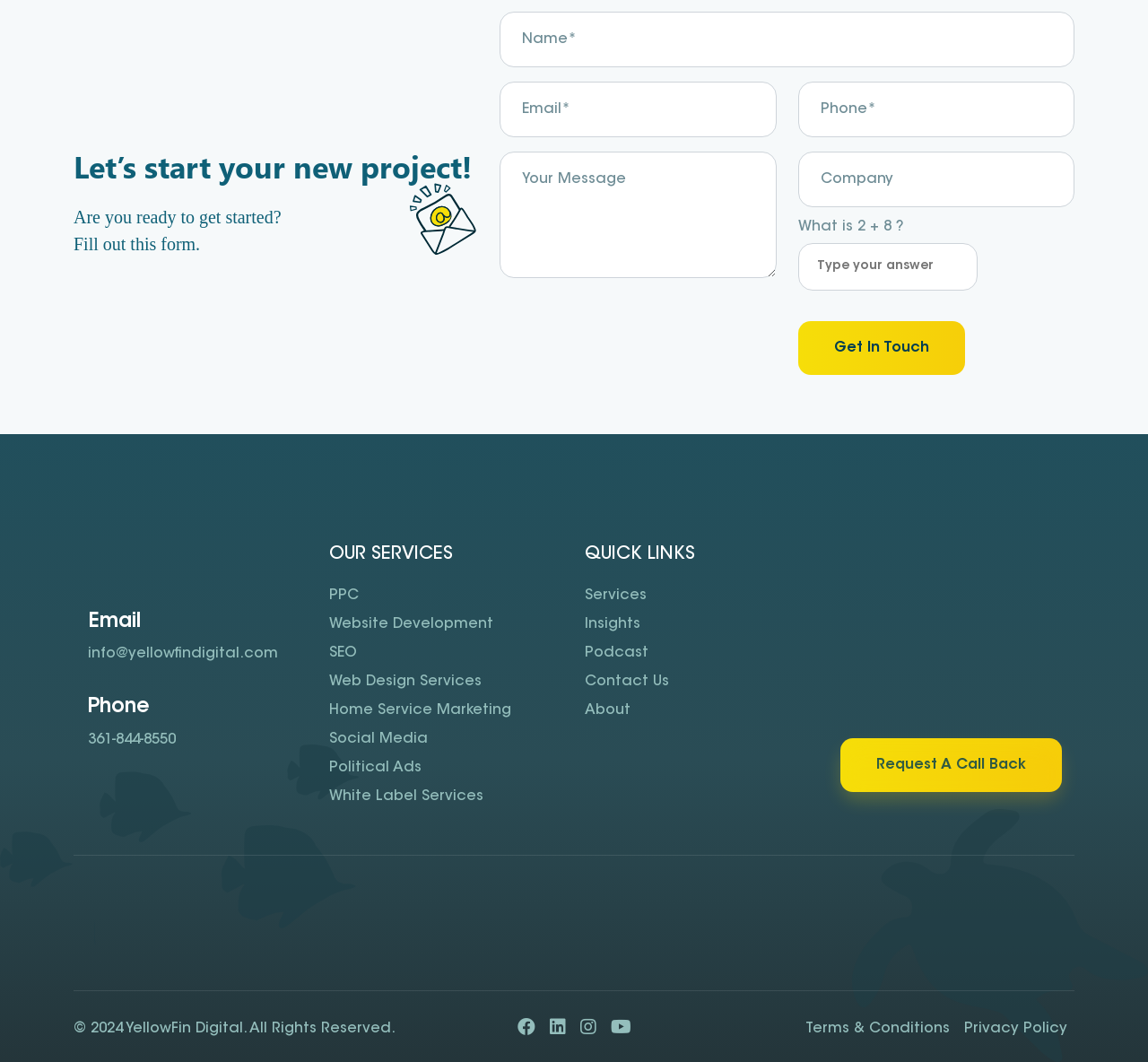Using the provided description info@yellowfindigital.com, find the bounding box coordinates for the UI element. Provide the coordinates in (top-left x, top-left y, bottom-right x, bottom-right y) format, ensuring all values are between 0 and 1.

[0.077, 0.609, 0.242, 0.623]